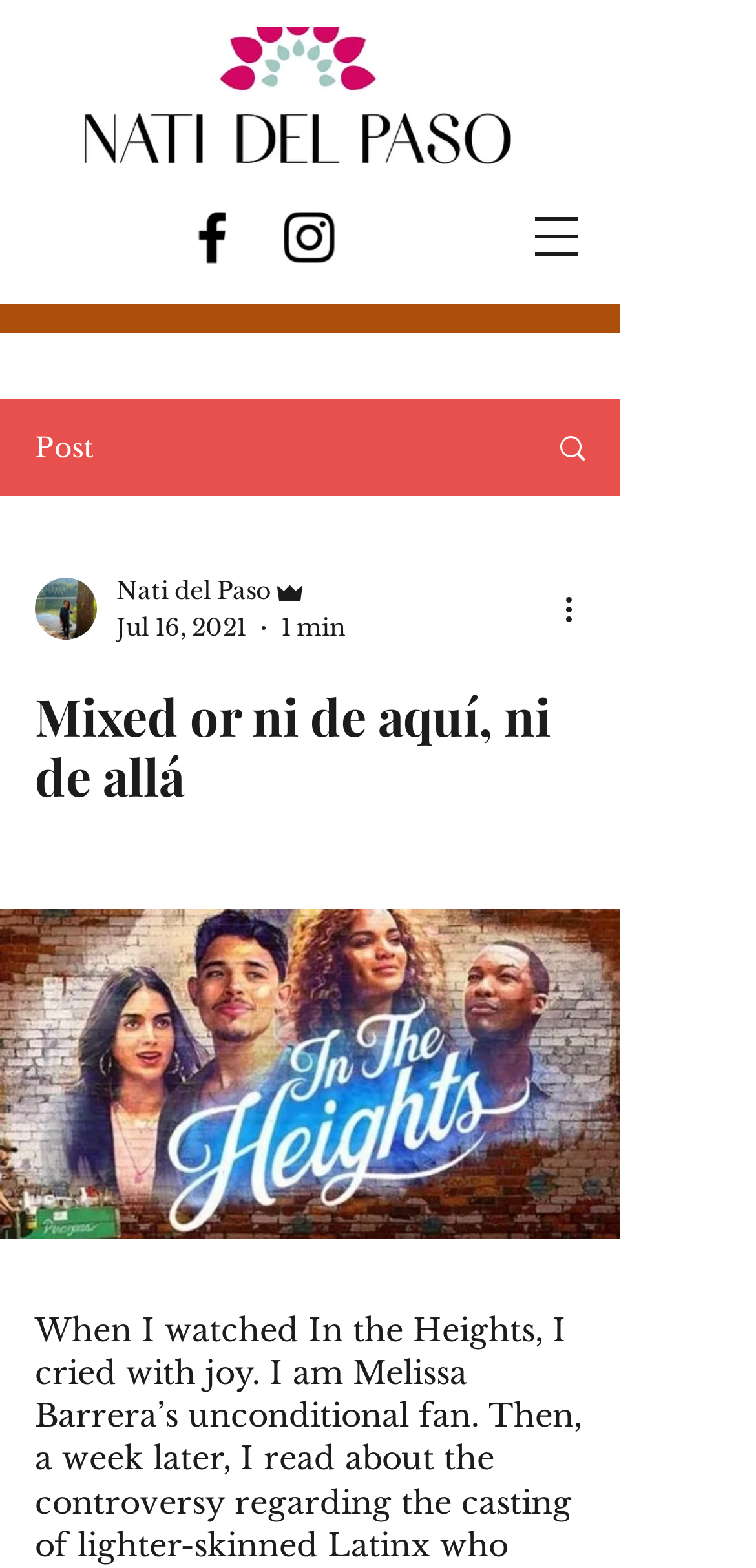Provide a comprehensive description of the webpage.

This webpage appears to be a blog post or article page. At the top left, there is a logo image, and next to it, a link to the post title "Mixed or ni de aquí, ni de allá". Below the logo, there is a social bar with two links, Facebook and Instagram, each accompanied by an image. 

On the top right, there is a button to open a navigation menu. Below it, there is a link with an image, and another image of the writer. The writer's name, "Nati del Paso", and their role, "Admin", are displayed next to the image. The post's date, "Jul 16, 2021", and the reading time, "1 min", are also shown in this area.

The main content of the post is headed by a title "Mixed or ni de aquí, ni de allá", which takes up a significant portion of the page. At the bottom of the page, there is a button with more actions and another button with an image.